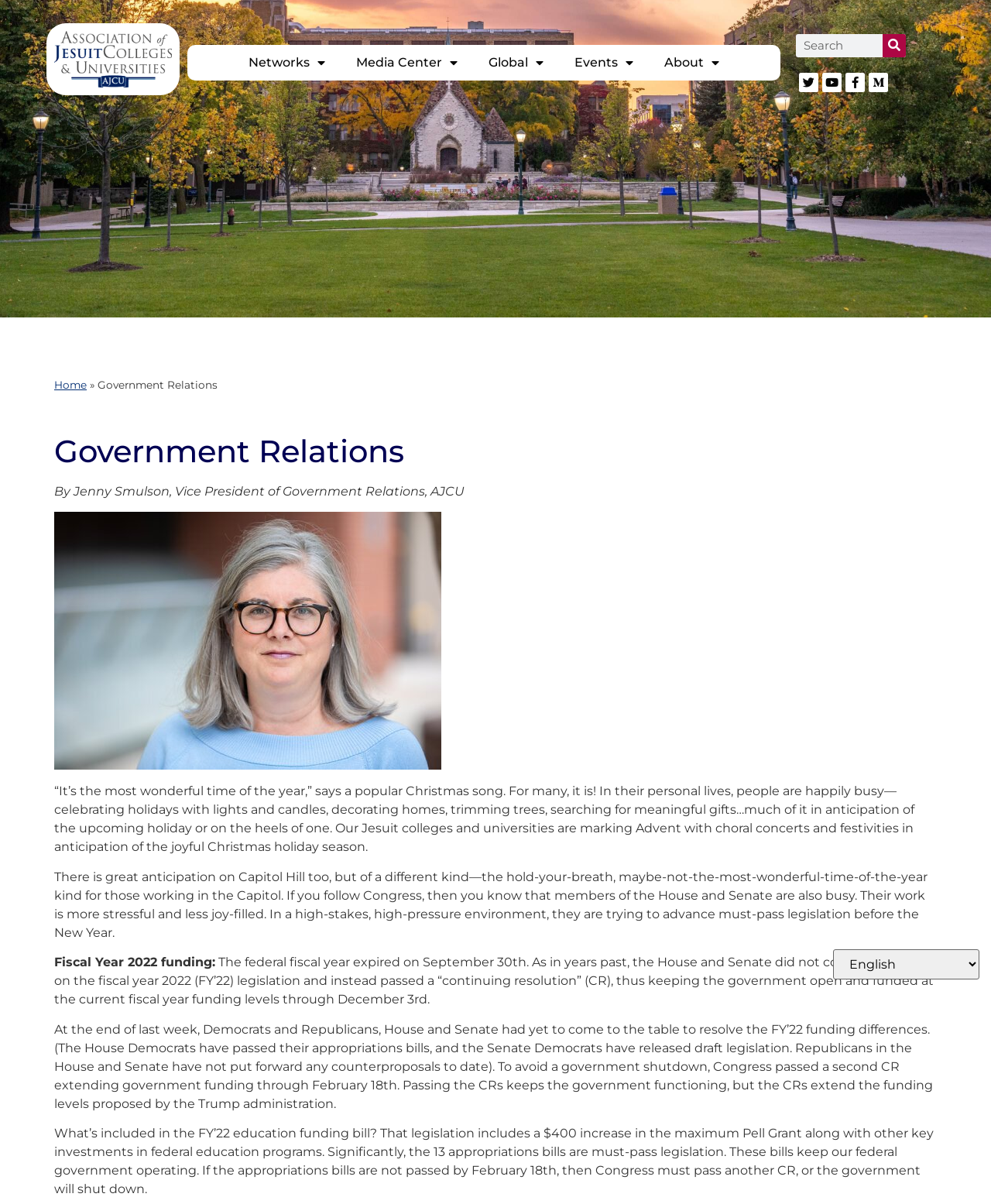Please identify the bounding box coordinates of the element that needs to be clicked to execute the following command: "Explore Networks". Provide the bounding box using four float numbers between 0 and 1, formatted as [left, top, right, bottom].

[0.235, 0.037, 0.344, 0.067]